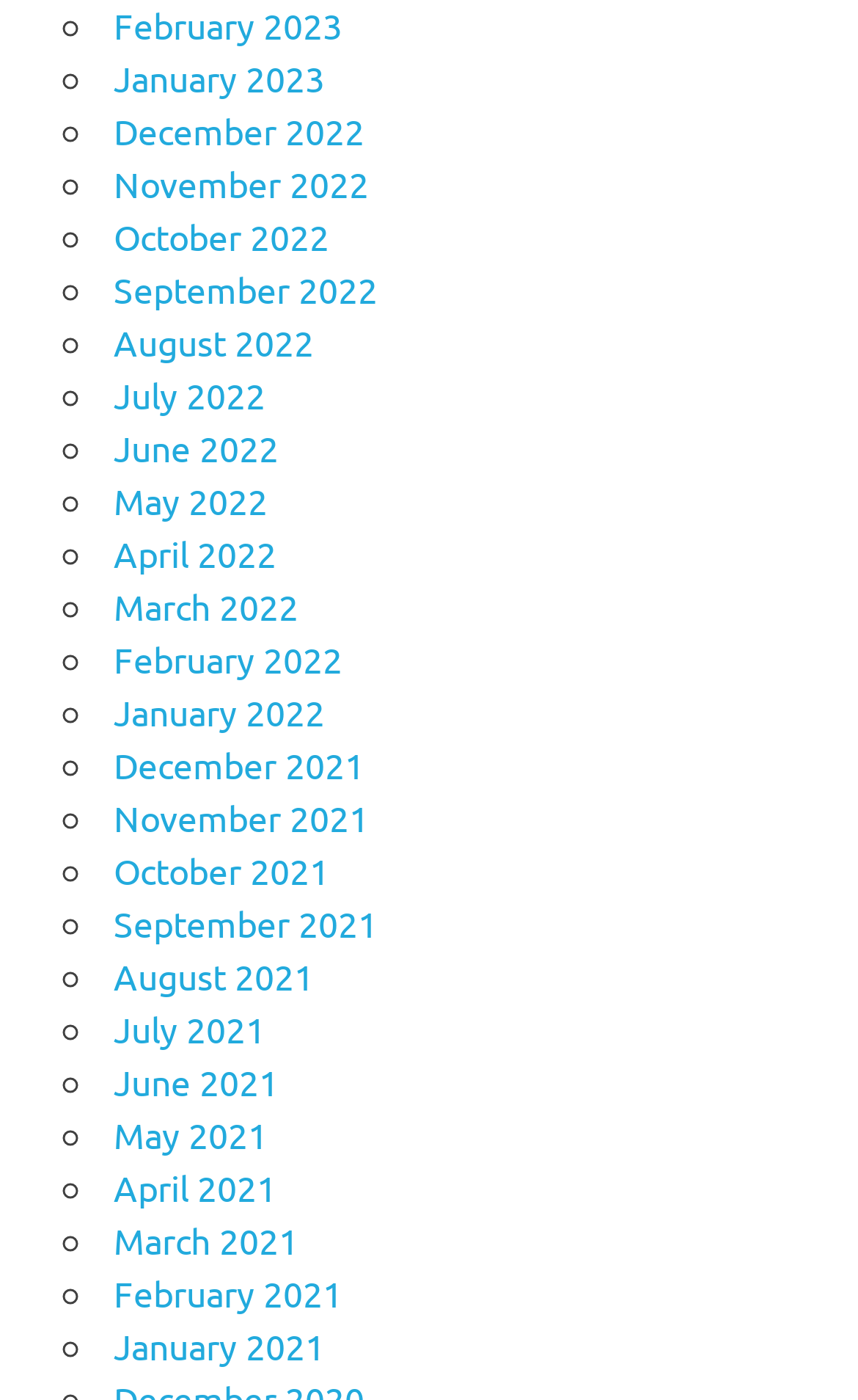How many links are there on this webpage?
Please look at the screenshot and answer using one word or phrase.

24